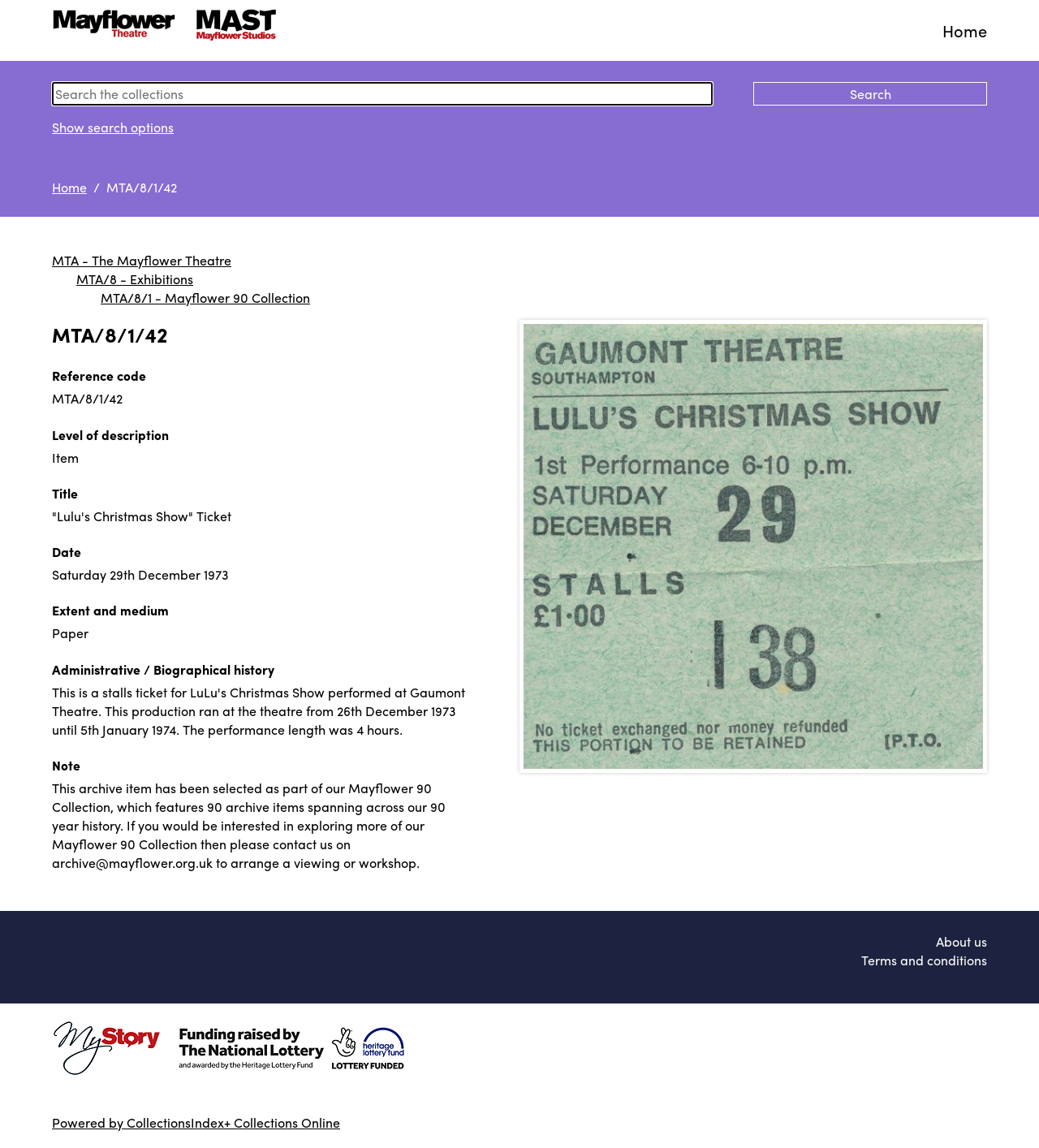Provide a one-word or short-phrase response to the question:
What is the name of the theatre archive?

Mayflower Theatre Archive